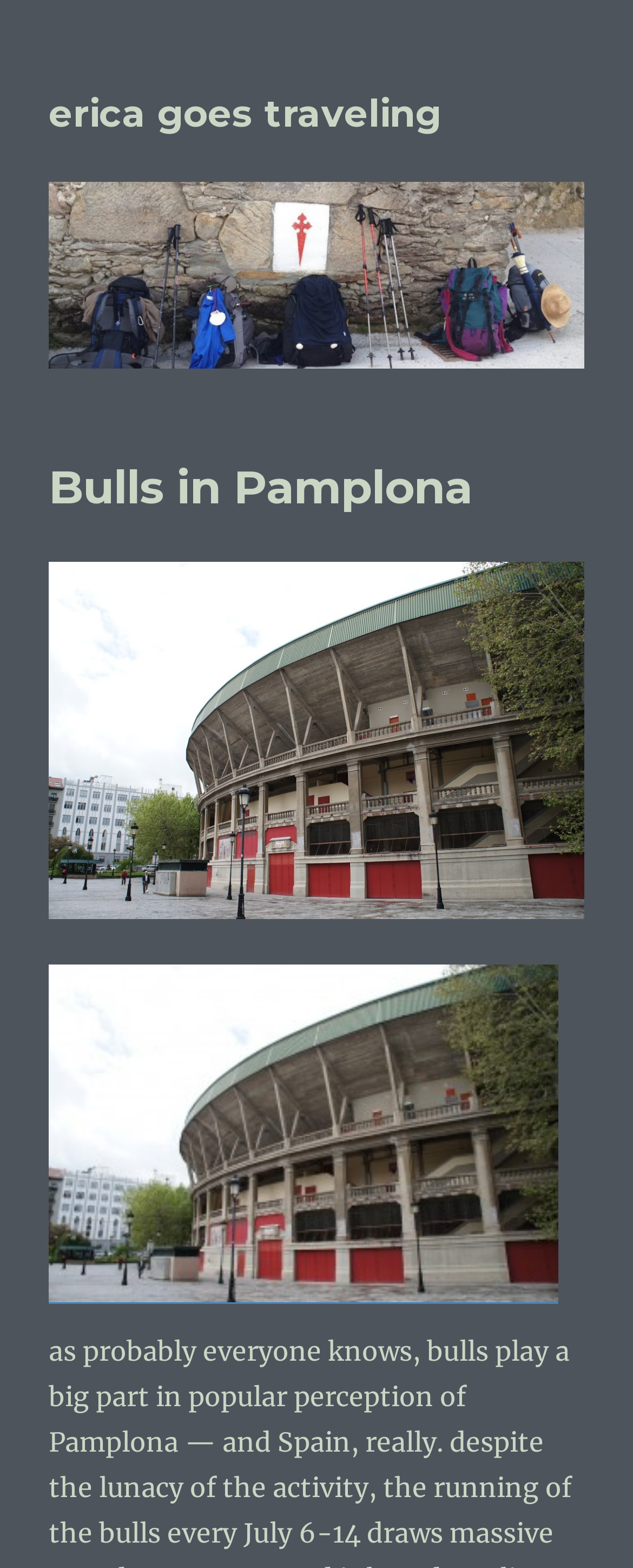Identify the bounding box coordinates for the UI element described as follows: erica goes traveling. Use the format (top-left x, top-left y, bottom-right x, bottom-right y) and ensure all values are floating point numbers between 0 and 1.

[0.077, 0.058, 0.697, 0.087]